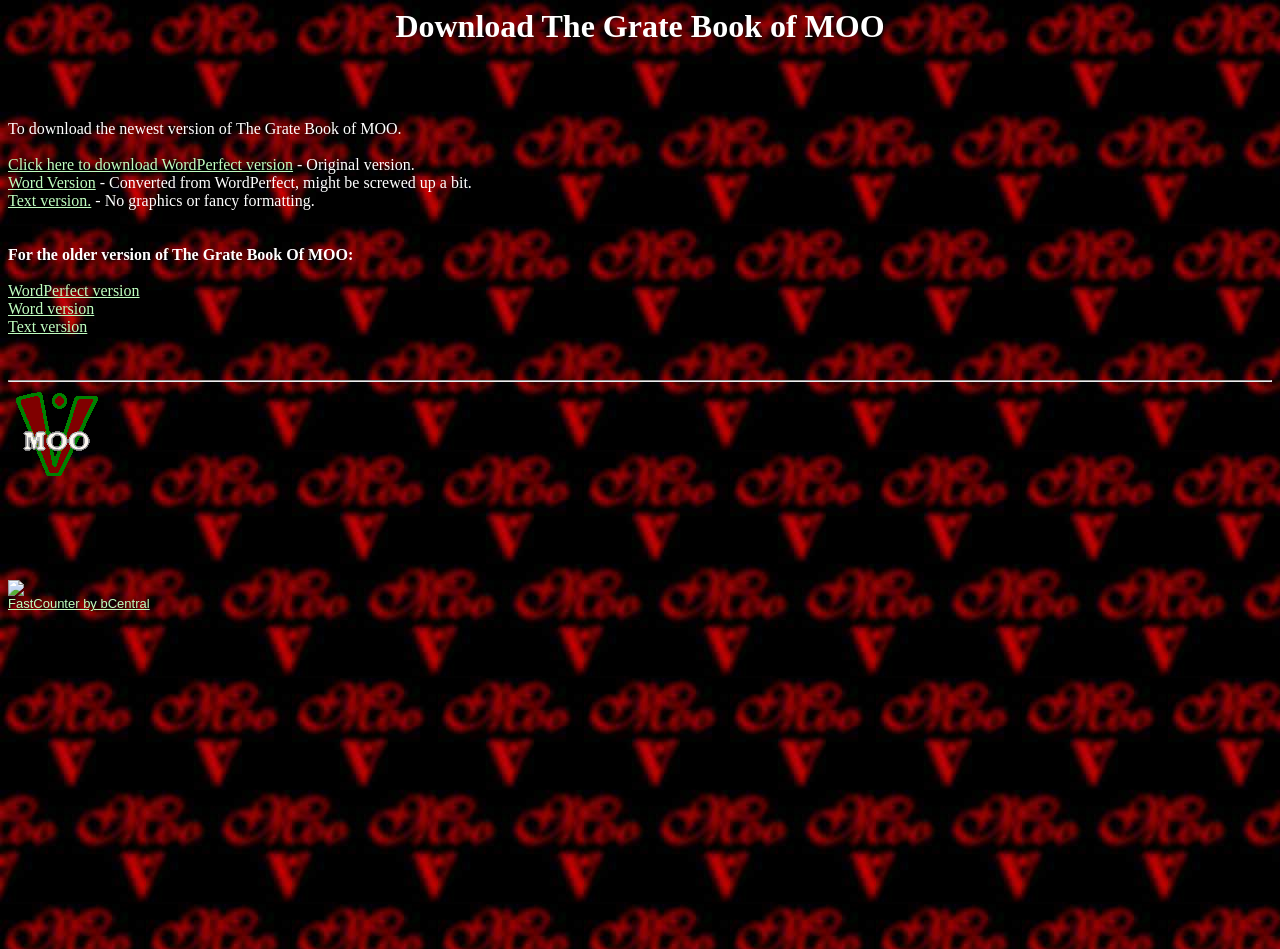Find the bounding box coordinates of the element I should click to carry out the following instruction: "download Word version".

[0.006, 0.184, 0.075, 0.202]